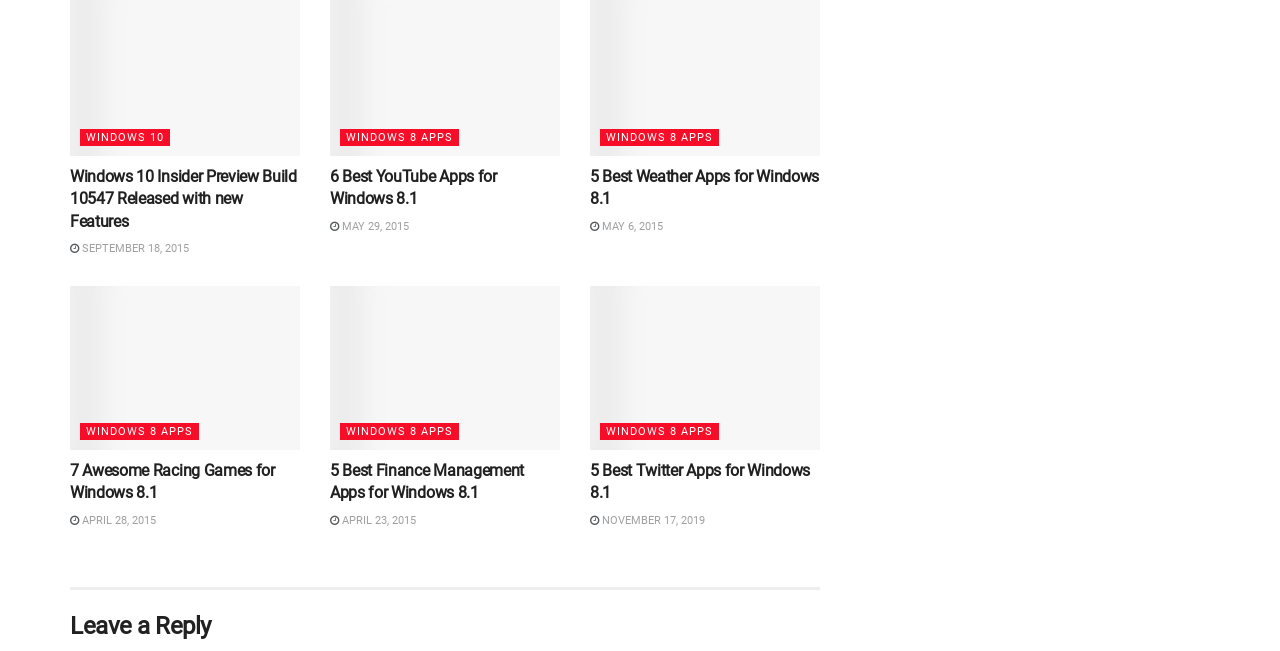What is the topic of the second article?
Based on the image, please offer an in-depth response to the question.

The second article has a link with the text 'WINDOWS 8 APPS' which indicates that the topic of the second article is related to Windows 8 Apps.